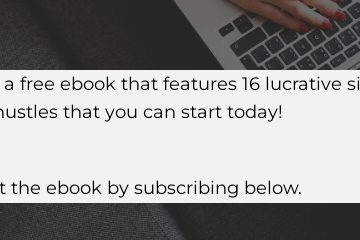Give a detailed account of the visual elements in the image.

The image features a close-up shot of a person's hand resting on a laptop keyboard, highlighting an inviting workspace. In the foreground, text invites readers to download a free ebook that outlines 16 lucrative side hustles they can start immediately. The design encourages engagement, prompting visitors to subscribe below to access the valuable resource, promising practical insights into generating additional income through various opportunities. This visual and textual combination enhances the motivation to explore entrepreneurial ventures.